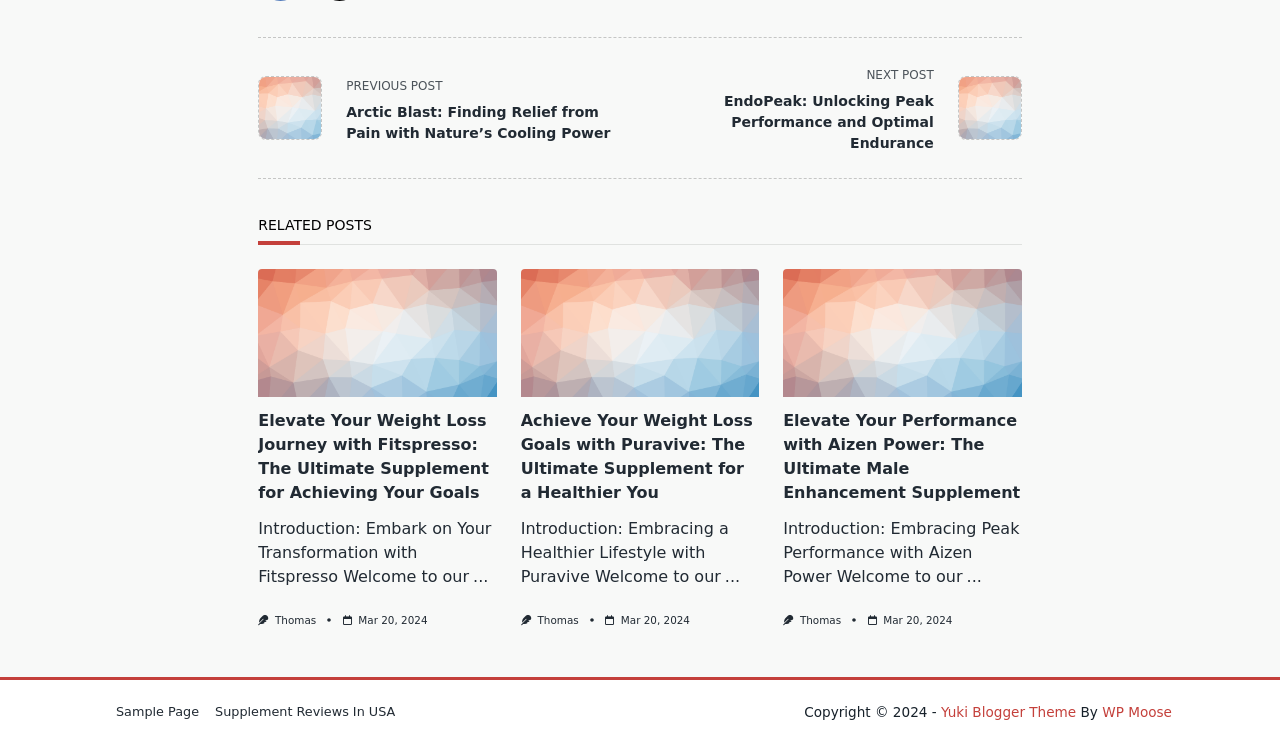Can you find the bounding box coordinates for the UI element given this description: "Supplement Reviews in USA"? Provide the coordinates as four float numbers between 0 and 1: [left, top, right, bottom].

[0.162, 0.949, 0.315, 0.963]